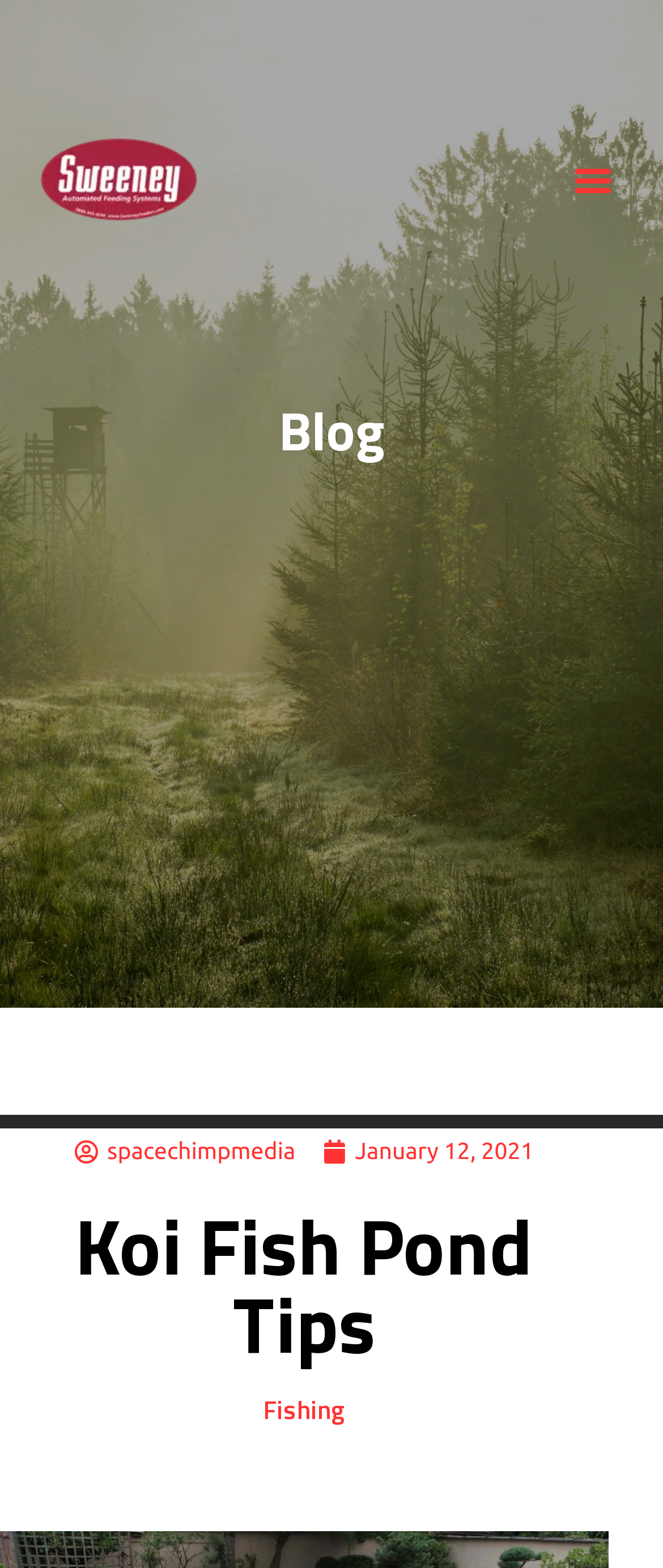What is the name of the website?
Refer to the image and answer the question using a single word or phrase.

spacechimpmedia